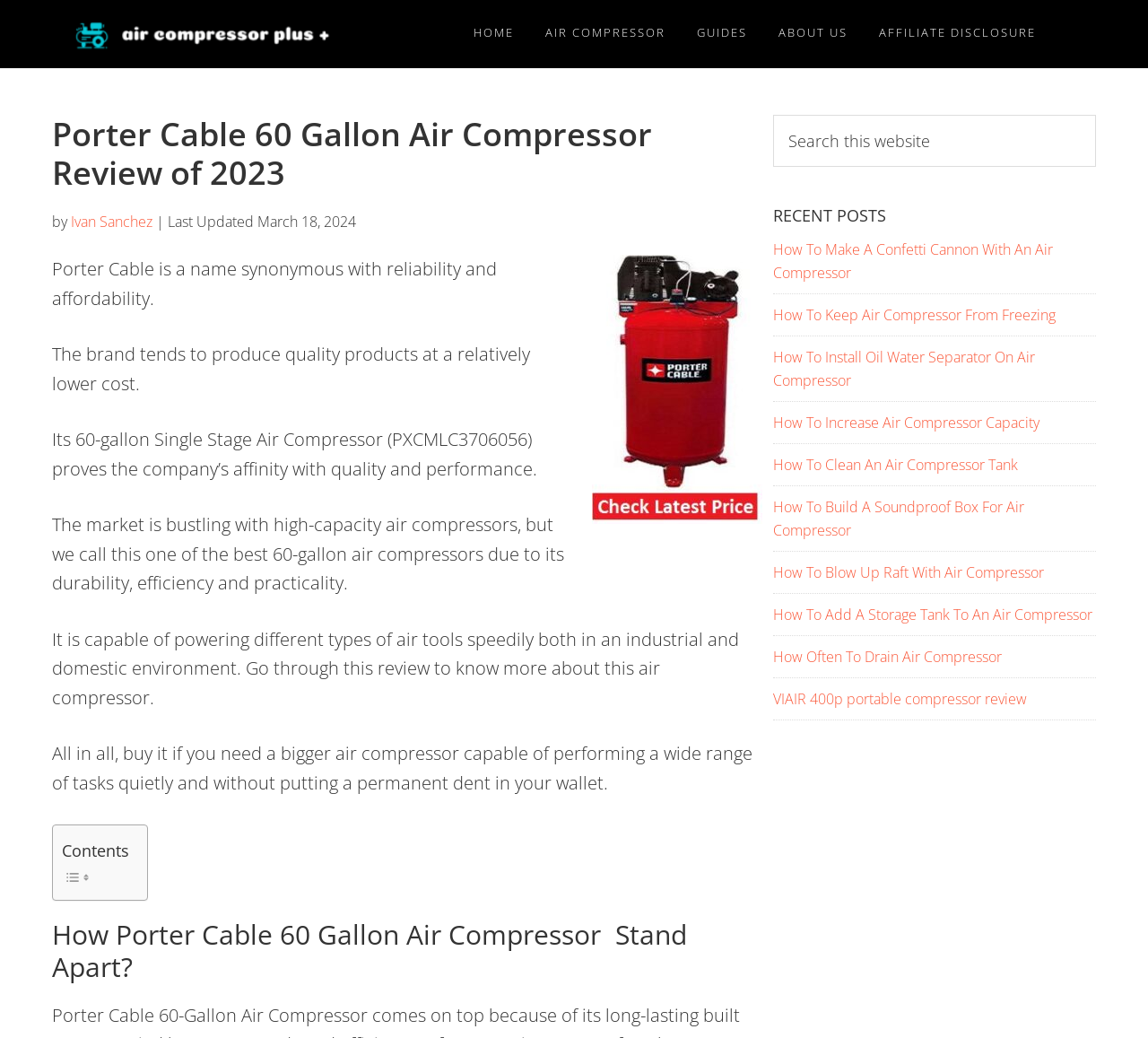Provide an in-depth caption for the webpage.

The webpage is a review of the Porter Cable 60 Gallon Air Compressor, with a focus on its reliability, affordability, and performance. At the top of the page, there are three "Skip to" links, followed by a navigation menu with five links: "HOME", "AIR COMPRESSOR", "GUIDES", "ABOUT US", and "AFFILIATE DISCLOSURE". 

Below the navigation menu, there is a header section with the title "Porter Cable 60 Gallon Air Compressor Review of 2023" and a subheading with the author's name, "Ivan Sanchez", and the last updated date, "March 18, 2024". 

To the right of the header section, there is an image of the Porter Cable 60 Gallon Air Compressor. Below the header section, there are five paragraphs of text that provide an overview of the air compressor's features, durability, efficiency, and practicality. 

On the right side of the page, there is a primary sidebar with a search box and a list of recent posts, including links to articles such as "How To Make A Confetti Cannon With An Air Compressor" and "VIAIR 400p portable compressor review". 

Further down the page, there is a section with the heading "How Porter Cable 60 Gallon Air Compressor Stand Apart?" and a table of contents with links to different sections of the review.